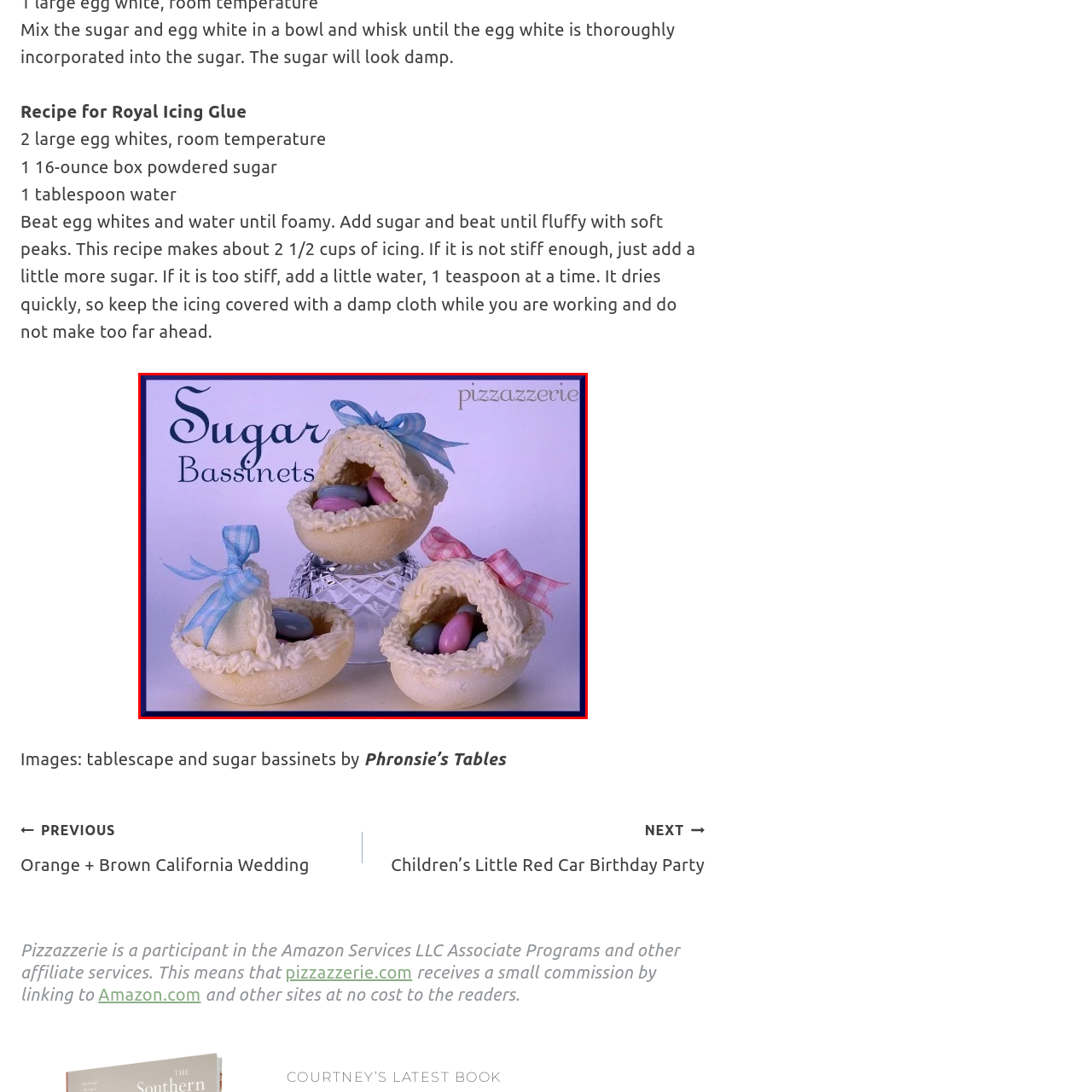Create a detailed description of the image enclosed by the red bounding box.

This delightful image showcases a trio of creatively designed sugar bassinets, perfect for festive occasions like baby showers. Each bassinet is elegantly crafted with soft, sugar icing and adorned with charming ribbons in pastel colors—blue and pink—adding to their whimsical appeal. They are filled with colorful candy, mimicking the look of treats nestled inside cozy cradles. The backdrop is a sparkling glass stand, enhancing the presentation of these sweet confections. The caption emphasizes their playful design and suitability for celebrations, highlighting the creativity involved in their decoration. The image is credited to Pizzazzerie, known for its unique and festive dessert ideas.